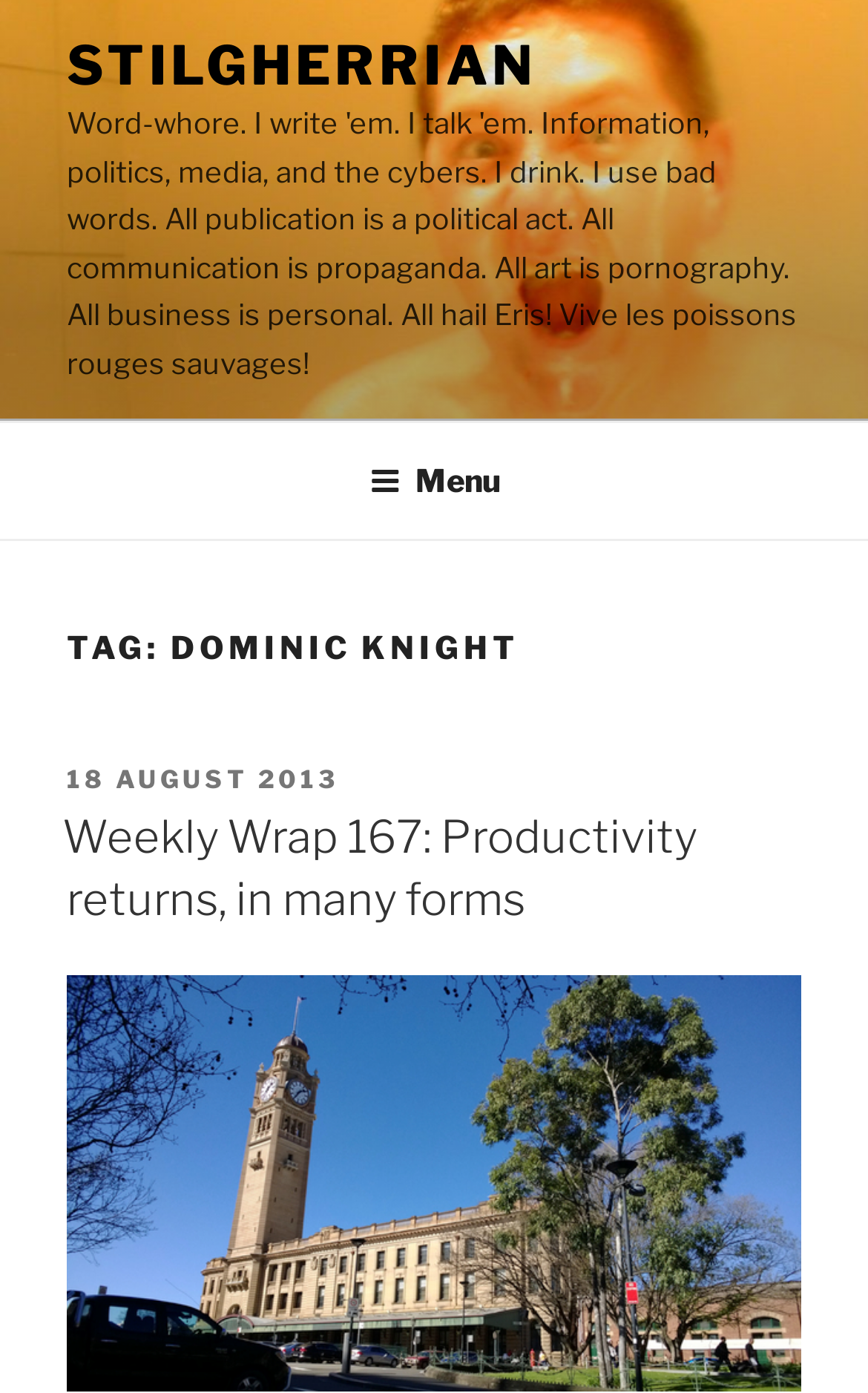What is the title of the article?
Give a comprehensive and detailed explanation for the question.

The title of the article is found in the header section, specifically in the heading element that says 'Weekly Wrap 167: Productivity returns, in many forms'.